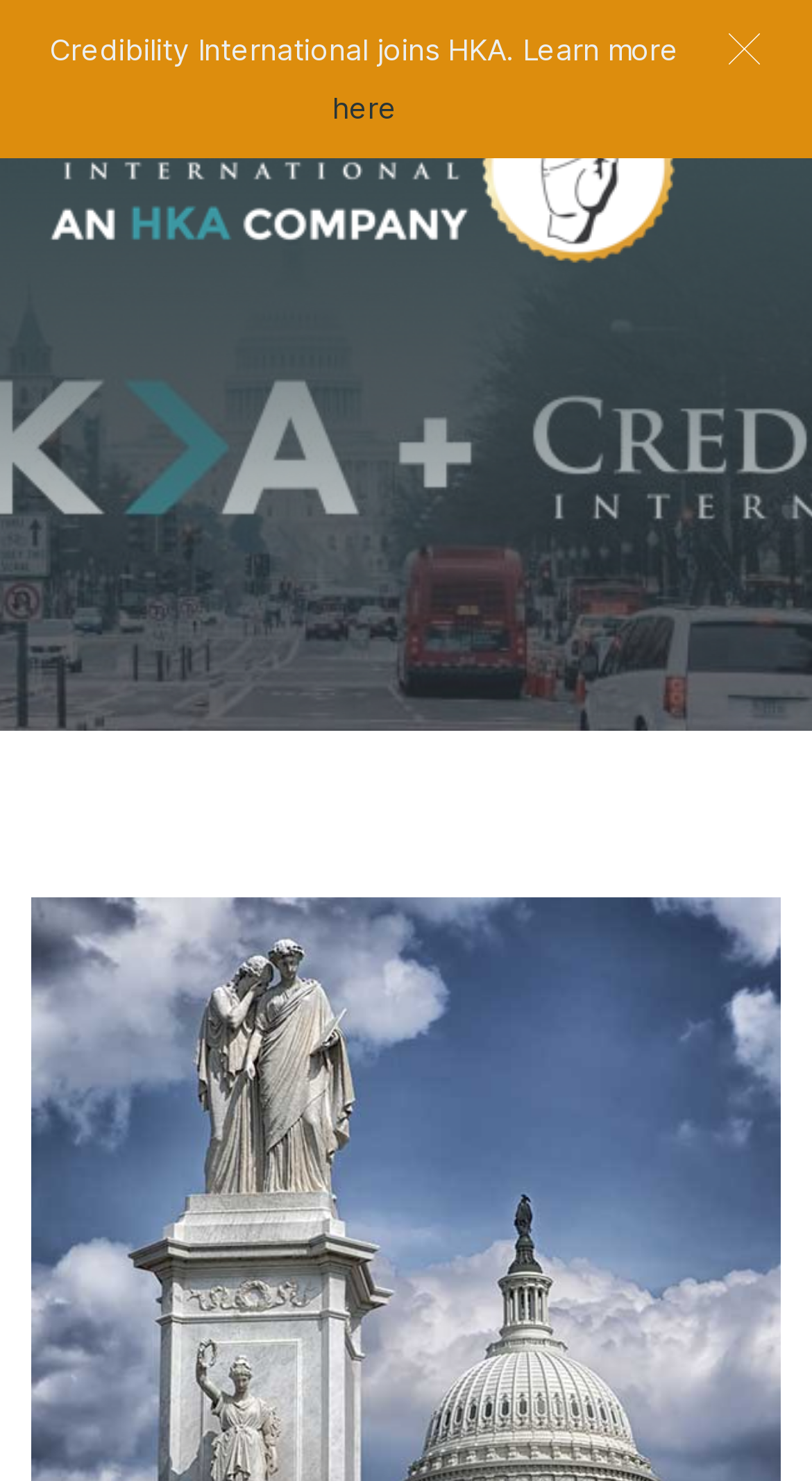Calculate the bounding box coordinates for the UI element based on the following description: "aria-label="search" title="Search"". Ensure the coordinates are four float numbers between 0 and 1, i.e., [left, top, right, bottom].

None